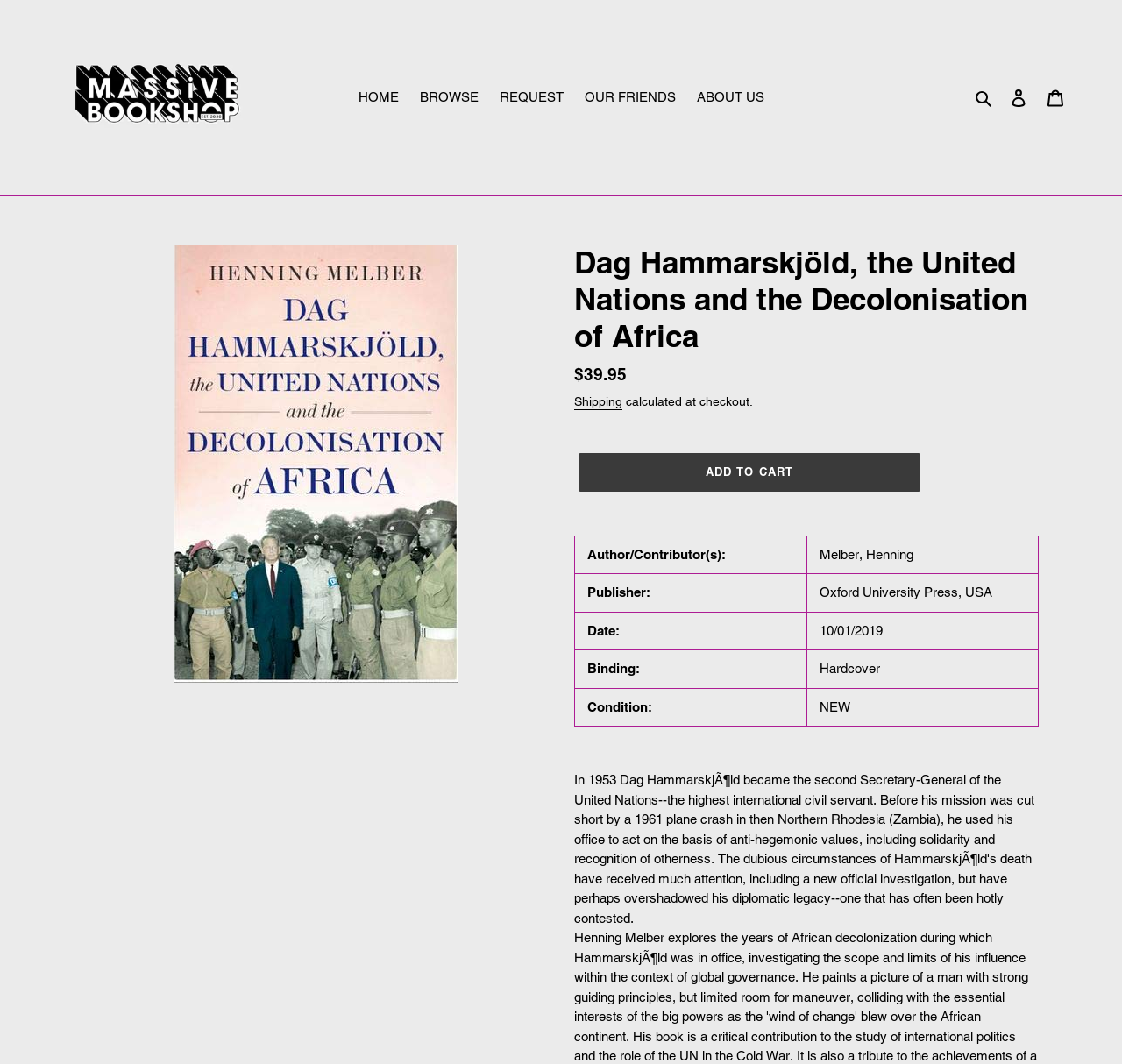Locate the bounding box coordinates of the clickable element to fulfill the following instruction: "View shipping details". Provide the coordinates as four float numbers between 0 and 1 in the format [left, top, right, bottom].

[0.512, 0.37, 0.555, 0.385]